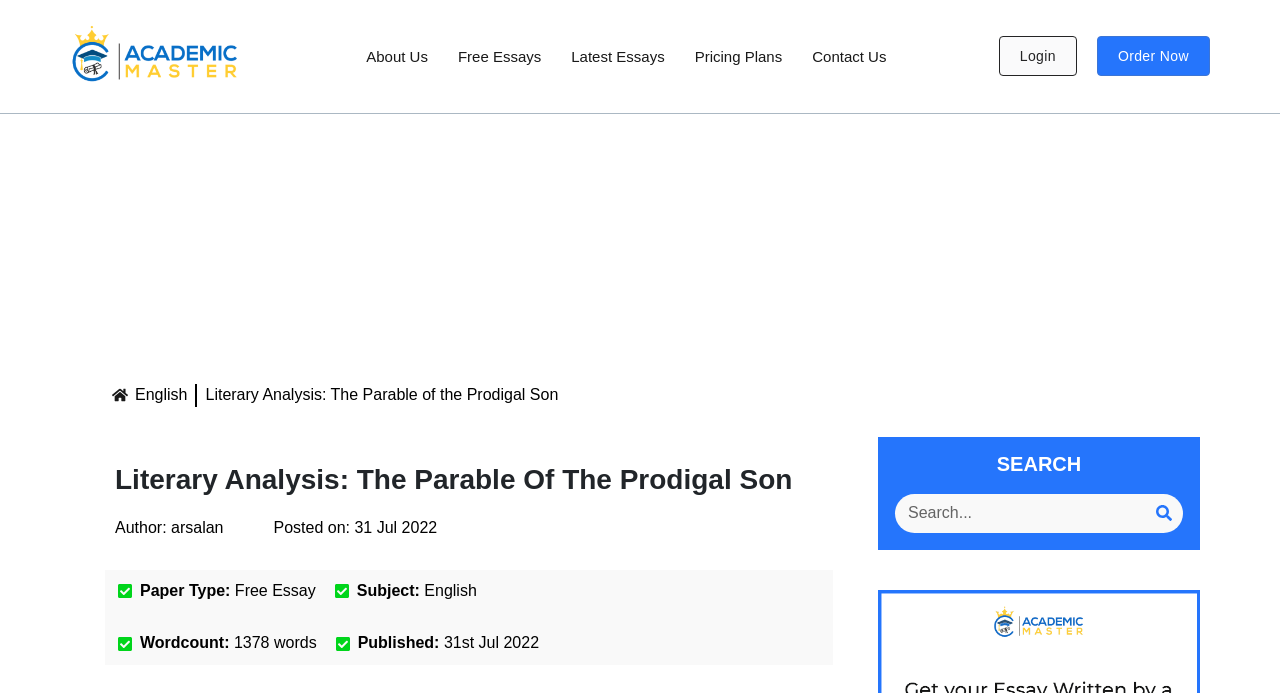Please provide a short answer using a single word or phrase for the question:
When was the essay published?

31st Jul 2022